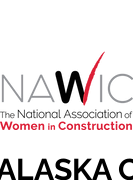Please provide a comprehensive response to the question below by analyzing the image: 
What is the color of the accent mark in the logo?

The logo includes a striking red accent mark creating a dynamic visual element, which is a prominent feature of the logo.